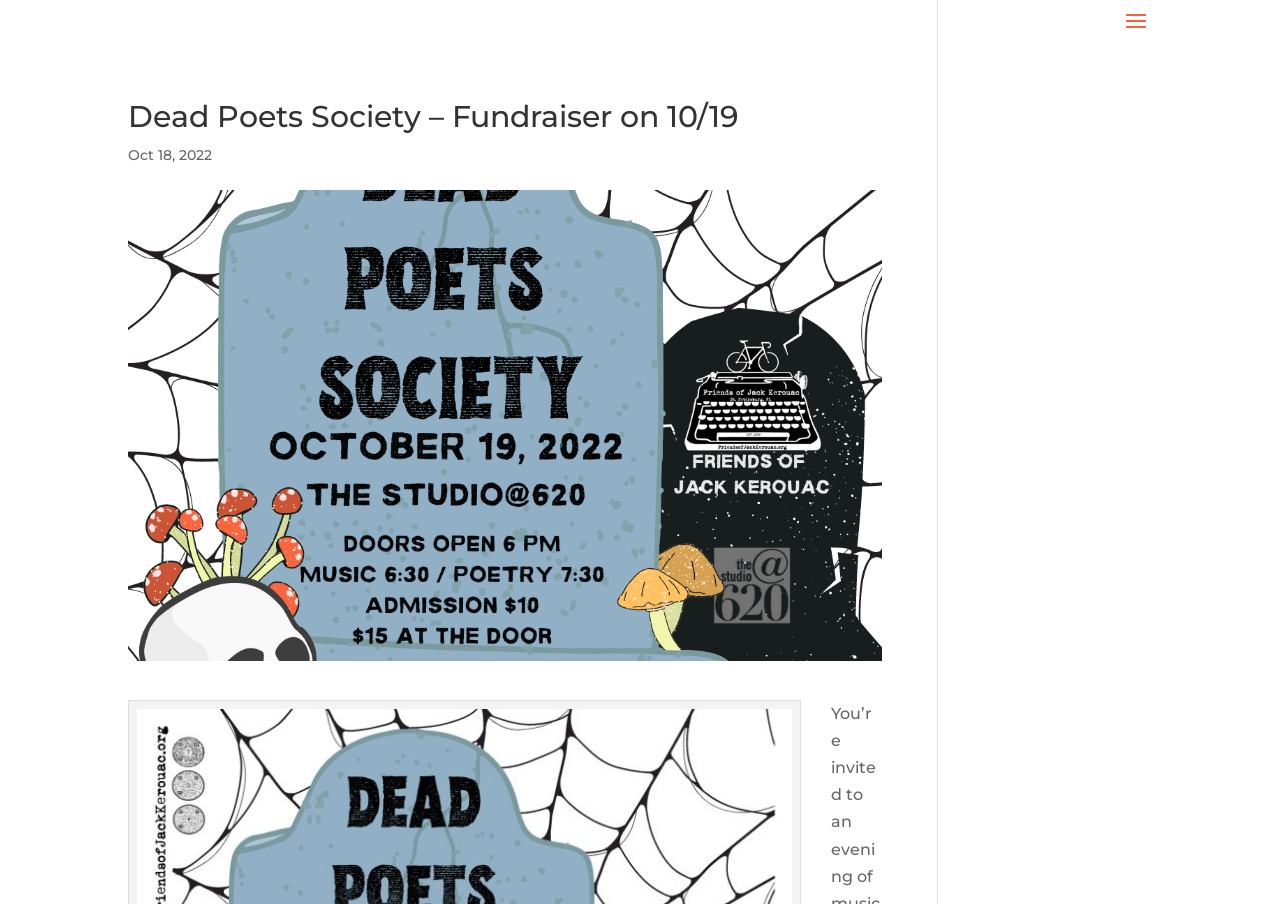What is the principal heading displayed on the webpage?

Dead Poets Society – Fundraiser on 10/19